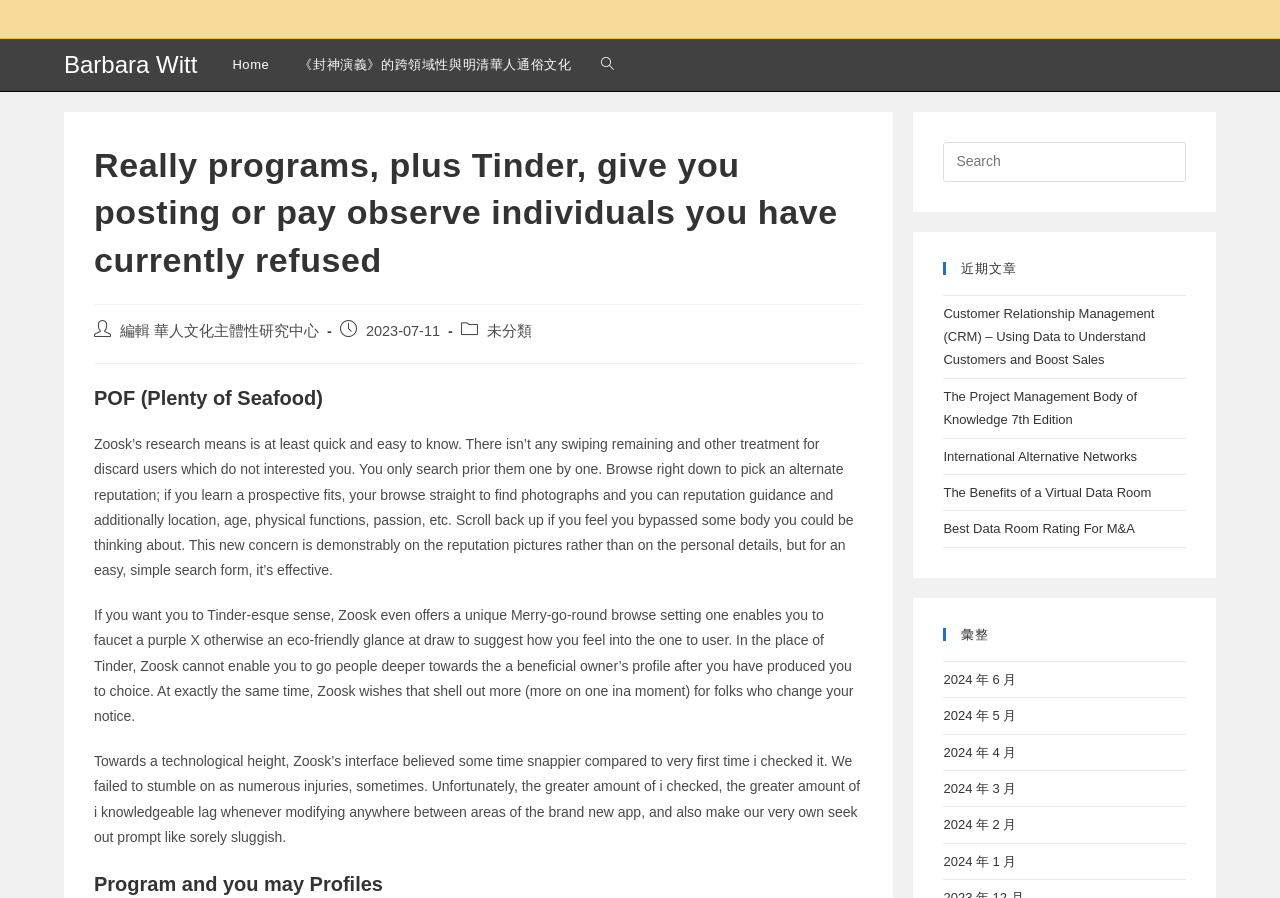Please study the image and answer the question comprehensively:
What is the name of the research mentioned in the post?

I found the name of the research by reading the static text element with the text 'Zoosk’s research means is at least quick and easy to know.' which is located in the main content of the post, indicating that it is the name of the research mentioned in the post.